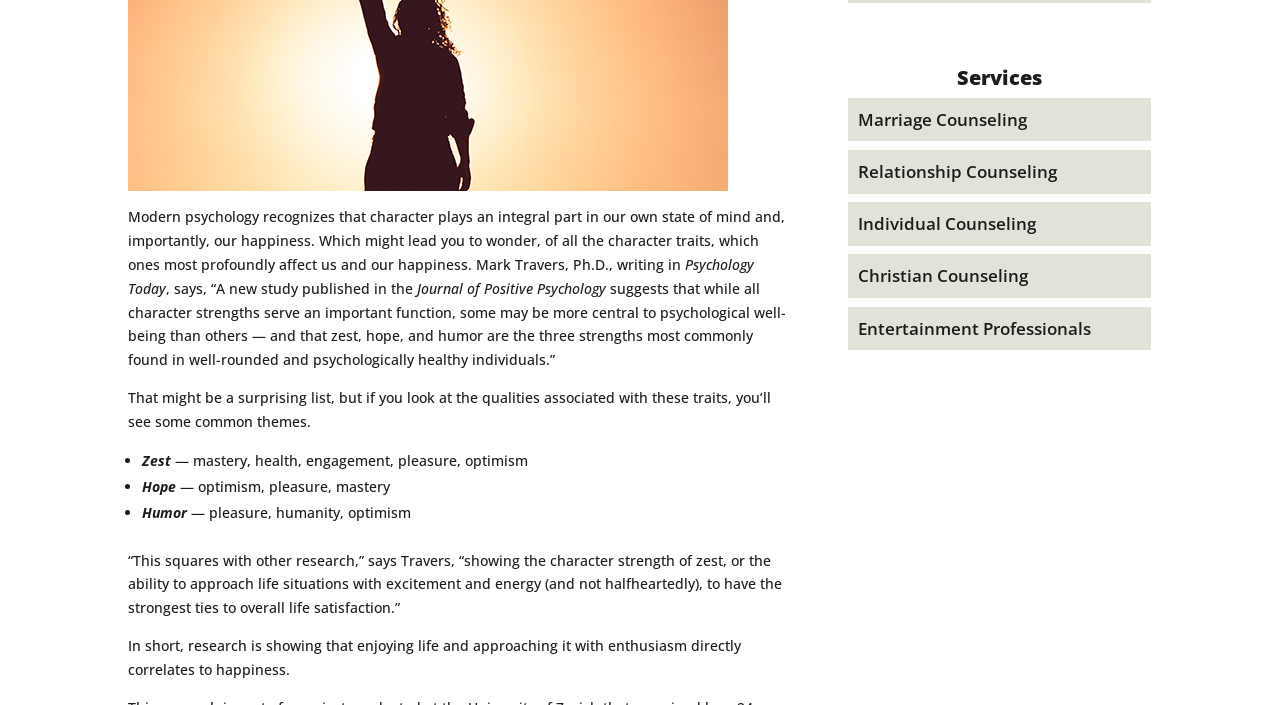Using the given element description, provide the bounding box coordinates (top-left x, top-left y, bottom-right x, bottom-right y) for the corresponding UI element in the screenshot: Relationship Counseling

[0.67, 0.227, 0.826, 0.259]